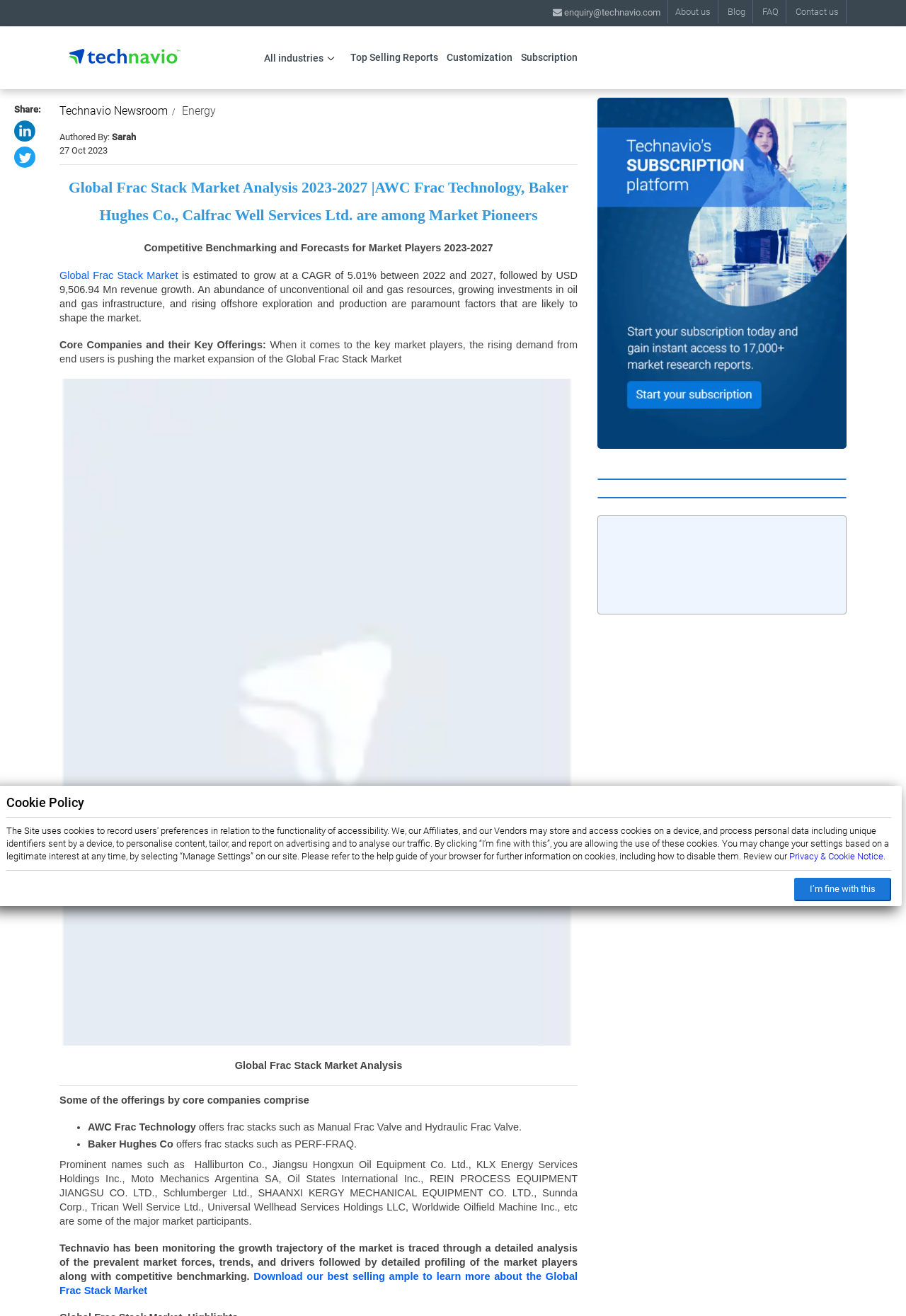Identify the bounding box coordinates of the section that should be clicked to achieve the task described: "Download the sample report".

[0.066, 0.966, 0.638, 0.985]